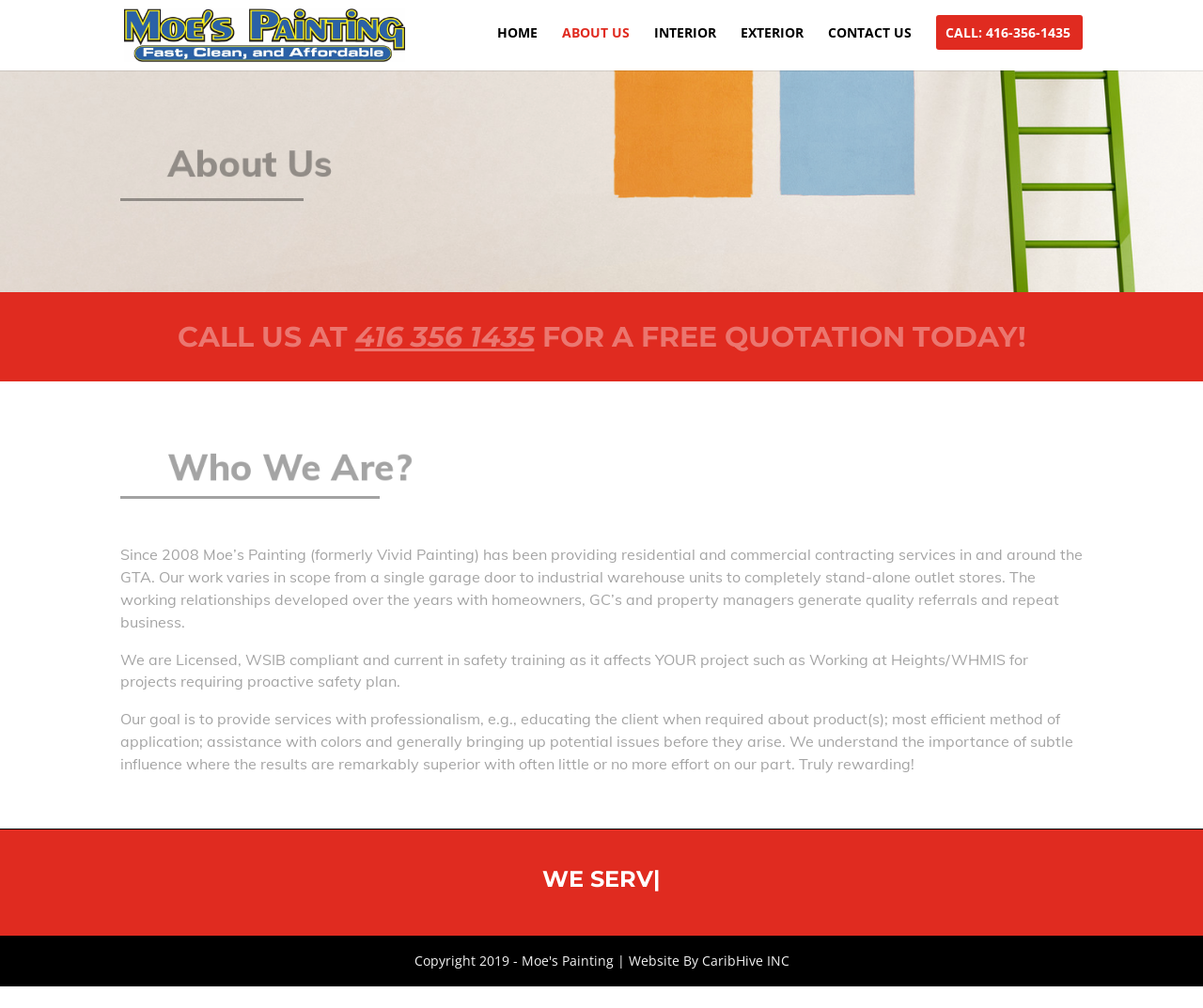What services does the company provide?
Please provide a detailed and thorough answer to the question.

The company provides residential and commercial contracting services, which is mentioned in the paragraph 'Since 2008 Moe’s Painting (formerly Vivid Painting) has been providing residential and commercial contracting services in and around the GTA.'